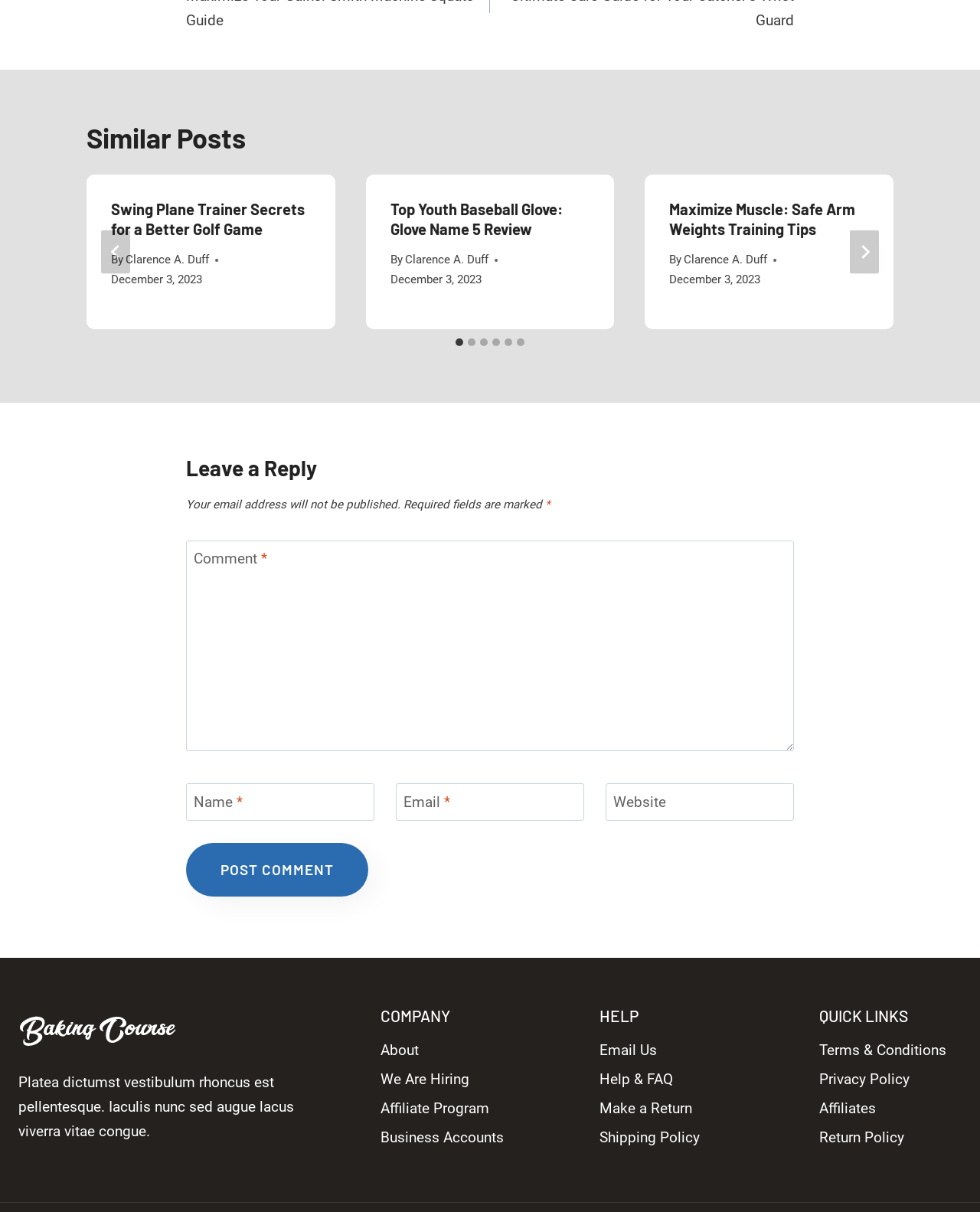Locate the bounding box coordinates of the element to click to perform the following action: 'Click the 'Post Comment' button'. The coordinates should be given as four float values between 0 and 1, in the form of [left, top, right, bottom].

[0.19, 0.695, 0.376, 0.74]